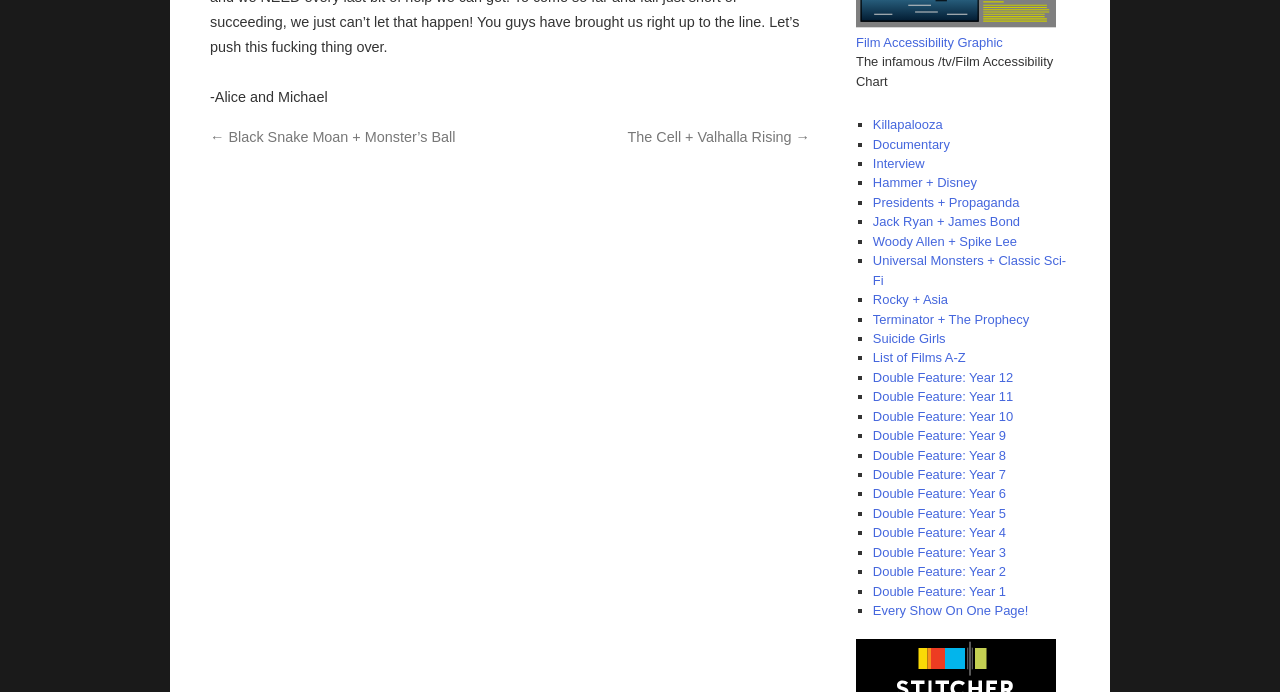Give a short answer using one word or phrase for the question:
What is the first link in the list?

Killapalooza